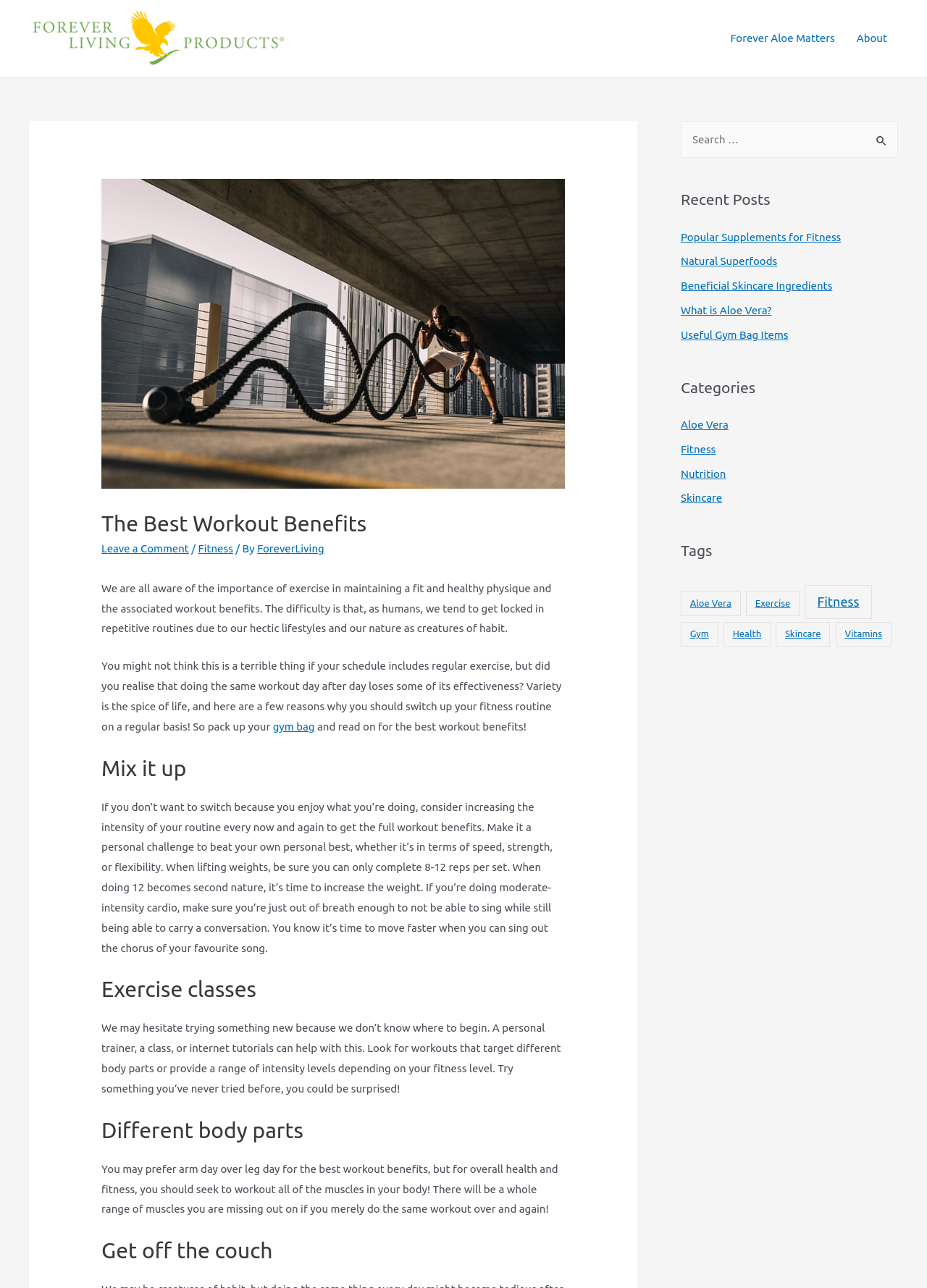Respond with a single word or phrase to the following question: How many categories are listed?

4